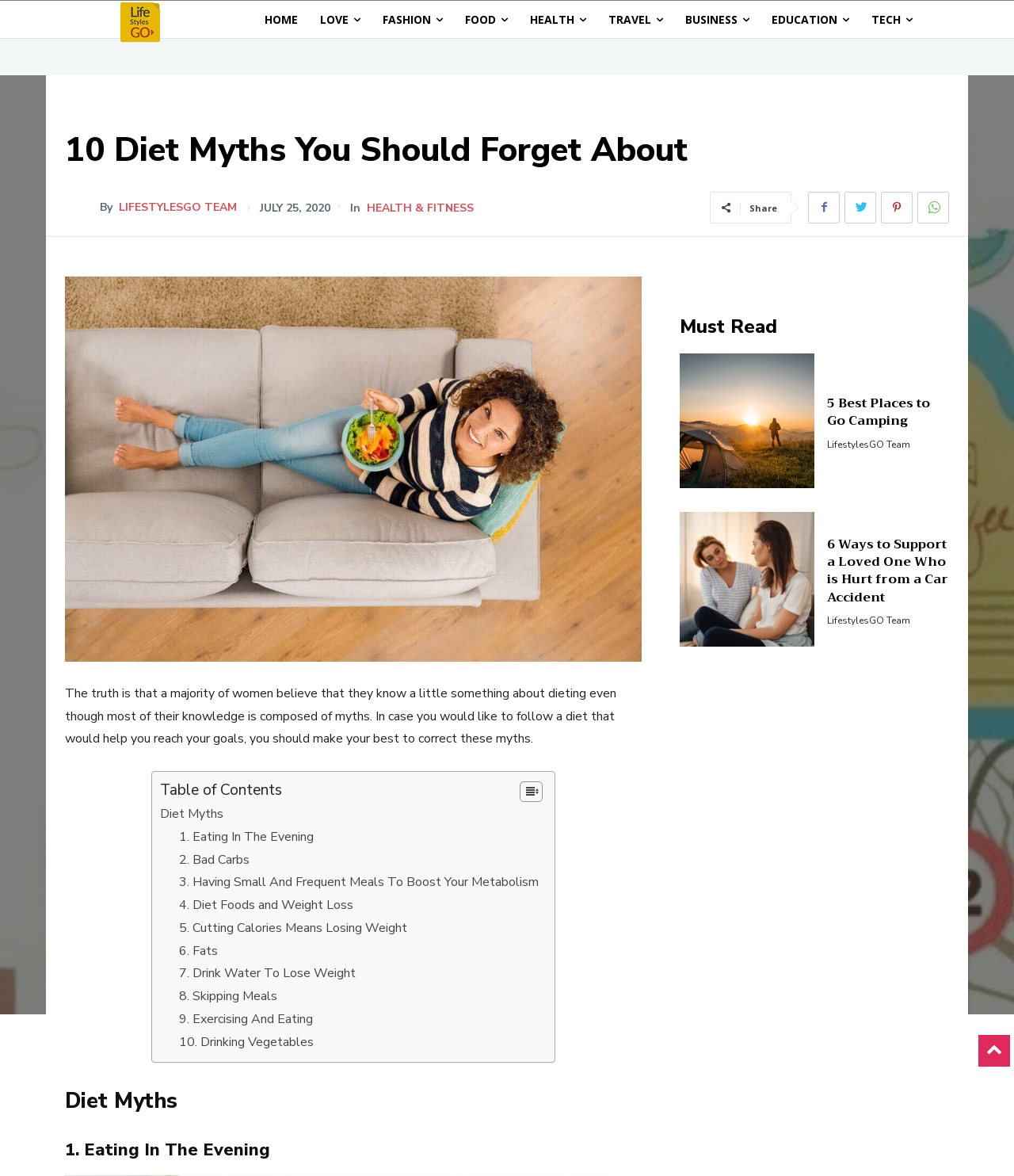Locate the bounding box coordinates of the area where you should click to accomplish the instruction: "Read the article '10 Diet Myths You Should Forget About'".

[0.064, 0.111, 0.678, 0.145]